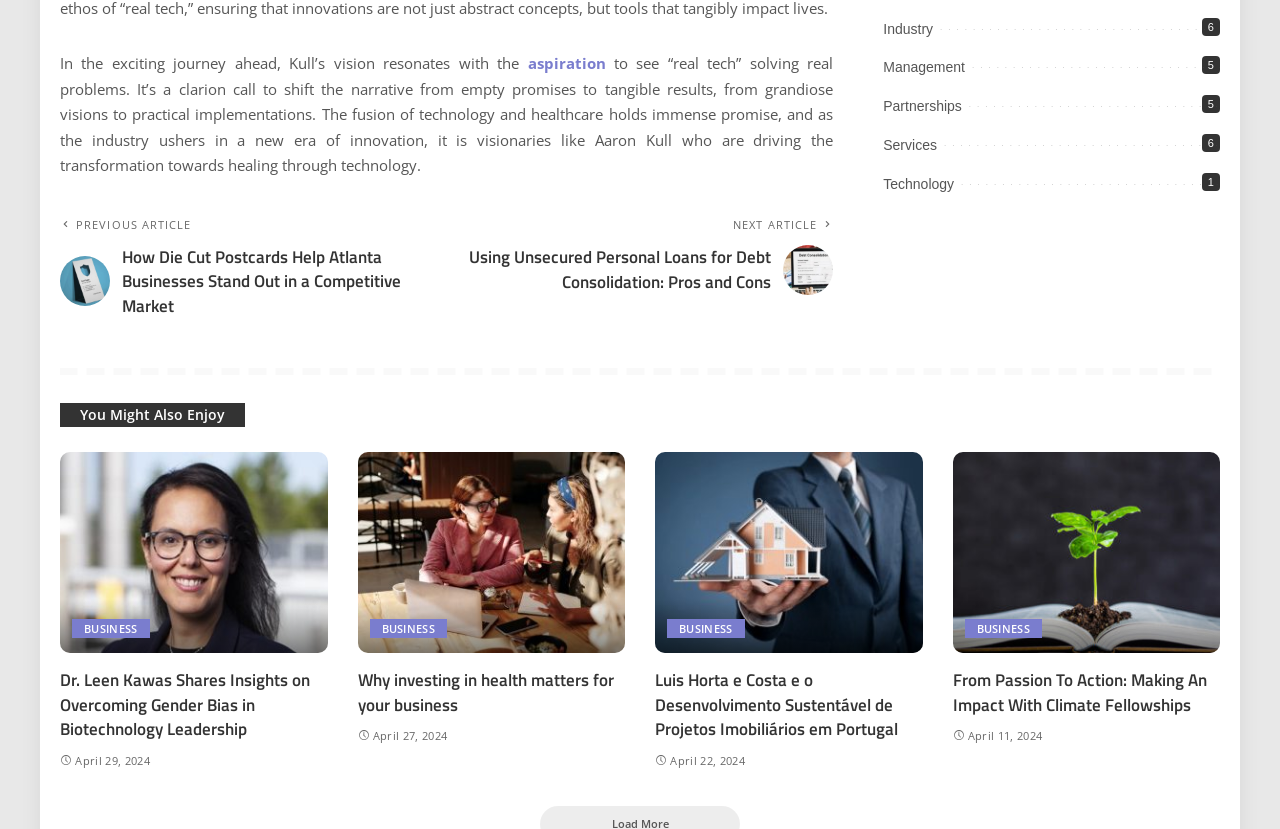Pinpoint the bounding box coordinates of the element that must be clicked to accomplish the following instruction: "Read the previous article". The coordinates should be in the format of four float numbers between 0 and 1, i.e., [left, top, right, bottom].

[0.047, 0.264, 0.333, 0.384]